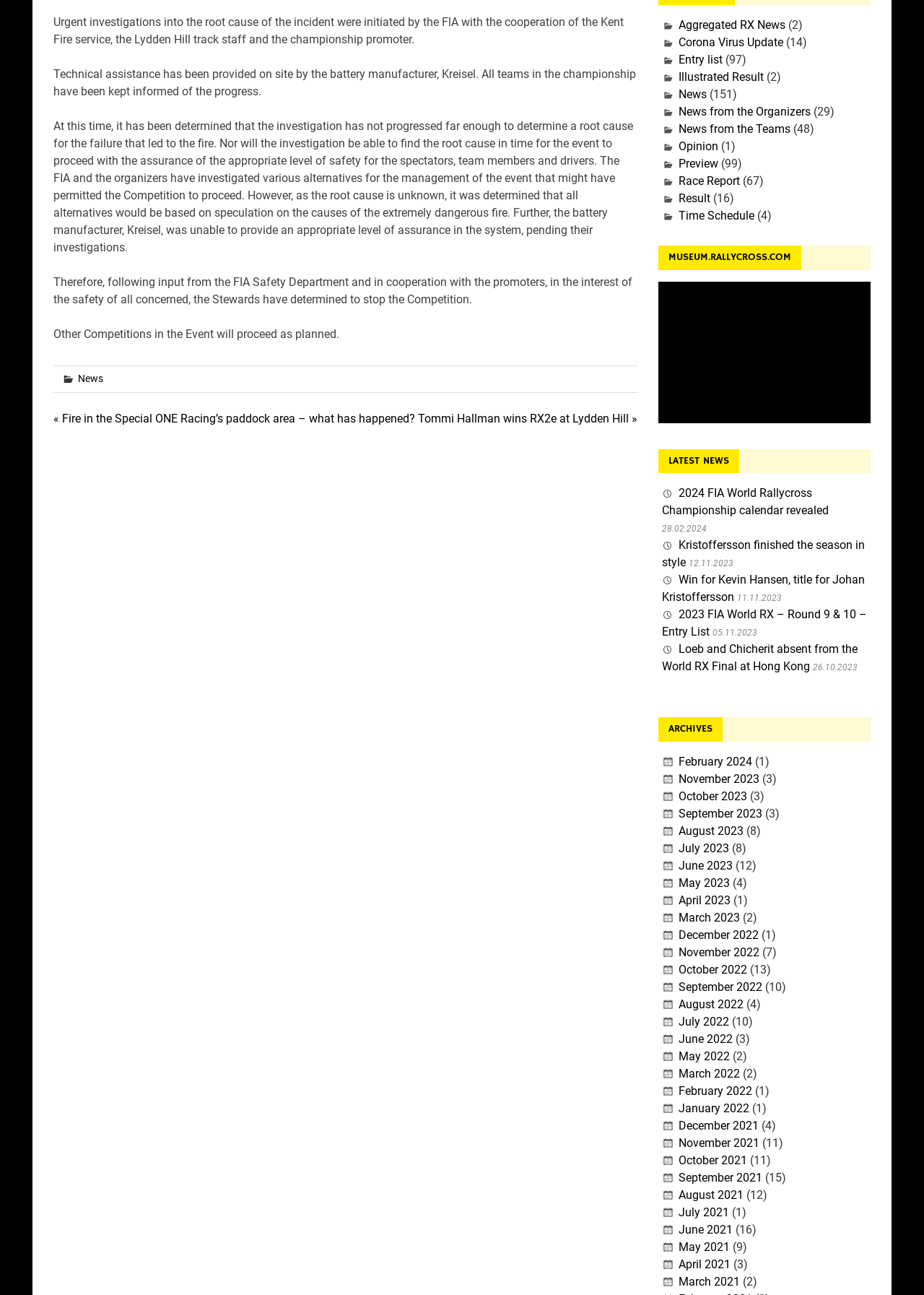Find the coordinates for the bounding box of the element with this description: "News from the Organizers".

[0.734, 0.081, 0.877, 0.092]